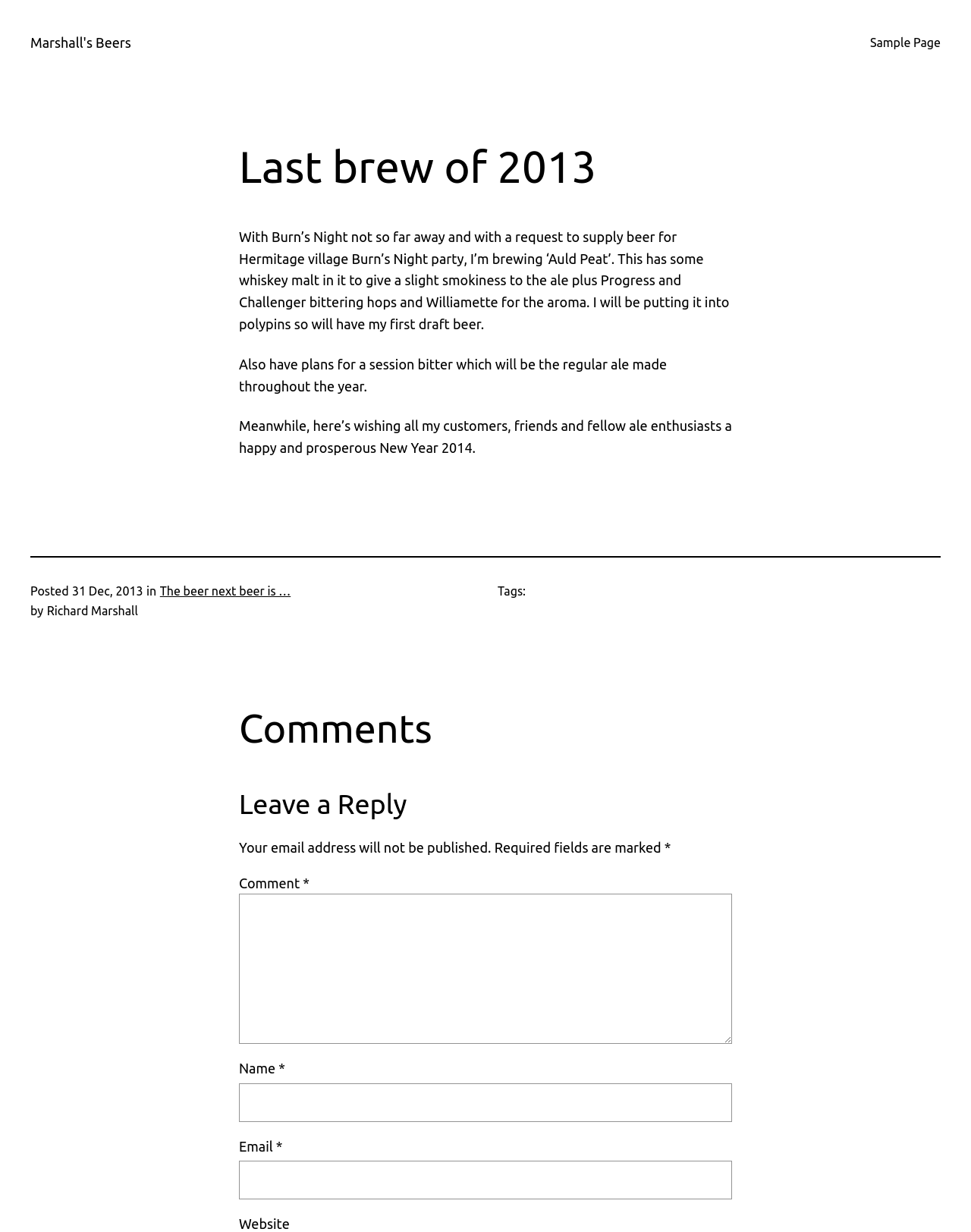Can you extract the headline from the webpage for me?

Last brew of 2013